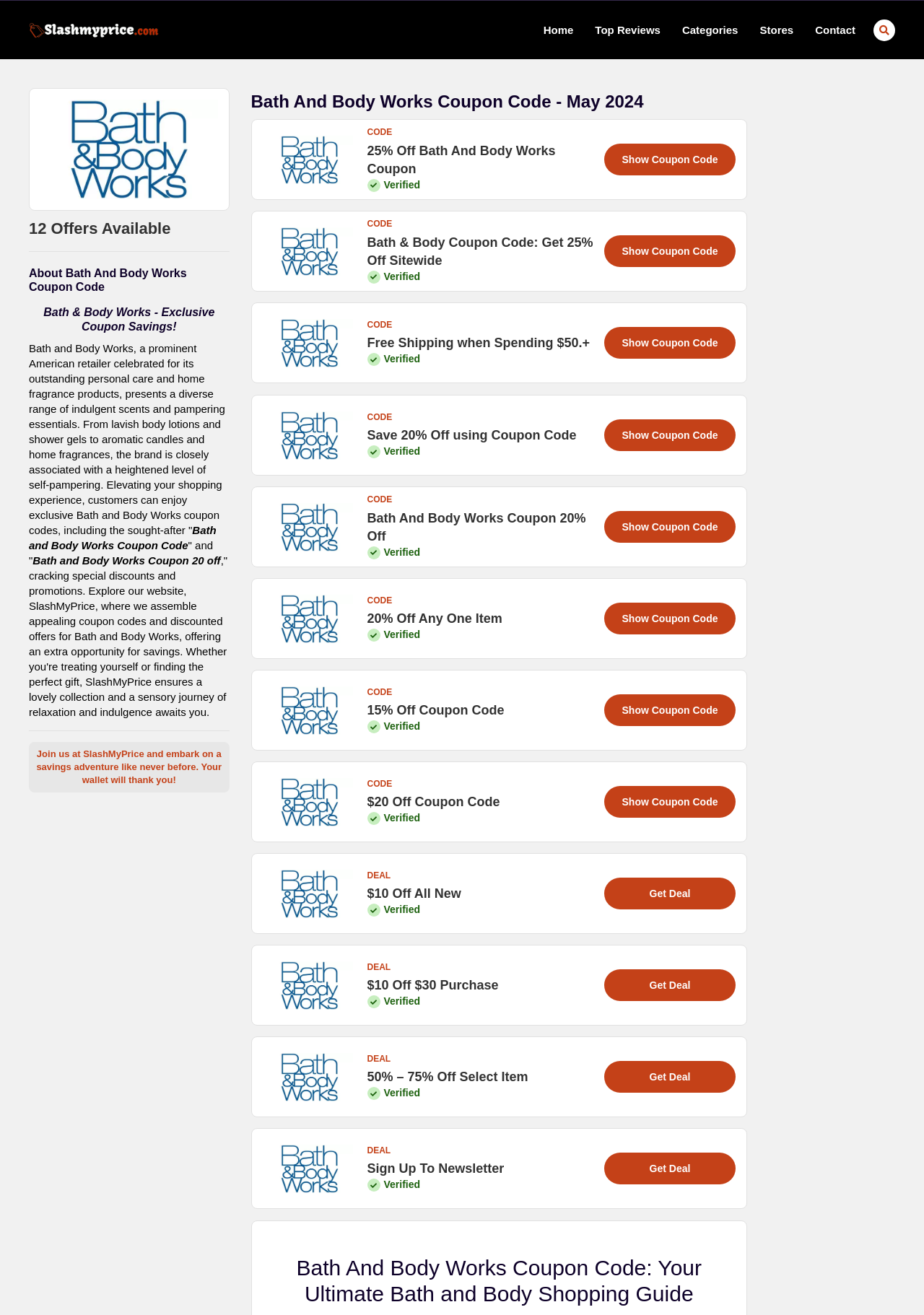Construct a comprehensive caption that outlines the webpage's structure and content.

This webpage is about Bath and Body Works Coupon Code, a platform that offers exclusive coupon savings for Bath and Body Works products. At the top left corner, there is a logo with a link to the header. Below the logo, there are five navigation links: Home, Top Reviews, Categories, Stores, and Contact.

On the left side of the page, there is a section that provides an introduction to Bath and Body Works, describing the brand's products and its association with self-pampering. Below this section, there is a heading that reads "Bath And Body Works Coupon Code - May 2024" followed by a list of coupon codes and deals.

The list of coupon codes and deals is divided into two sections: CODE and DEAL. The CODE section has eight coupon codes, each with a heading "CODE" followed by a description of the coupon code, such as "25% Off Bath And Body Works Coupon" or "Bath & Body Coupon Code: Get 25% Off Sitewide". Each coupon code has a "Verified" label and a "Show Coupon Code" link.

The DEAL section has five deals, each with a heading "DEAL" followed by a description of the deal, such as "$10 Off All New" or "50% – 75% Off Select Item". Each deal has a "Verified" label and a "Get Deal" link.

At the bottom of the page, there is a heading that reads "Bath And Body Works Coupon Code: Your Ultimate Bath and Body Shopping Guide" followed by a brief description of the platform's purpose.

Throughout the page, there are five list markers (•) at the top, which may indicate a list of items or categories. However, their exact purpose is not clear from the provided accessibility tree.